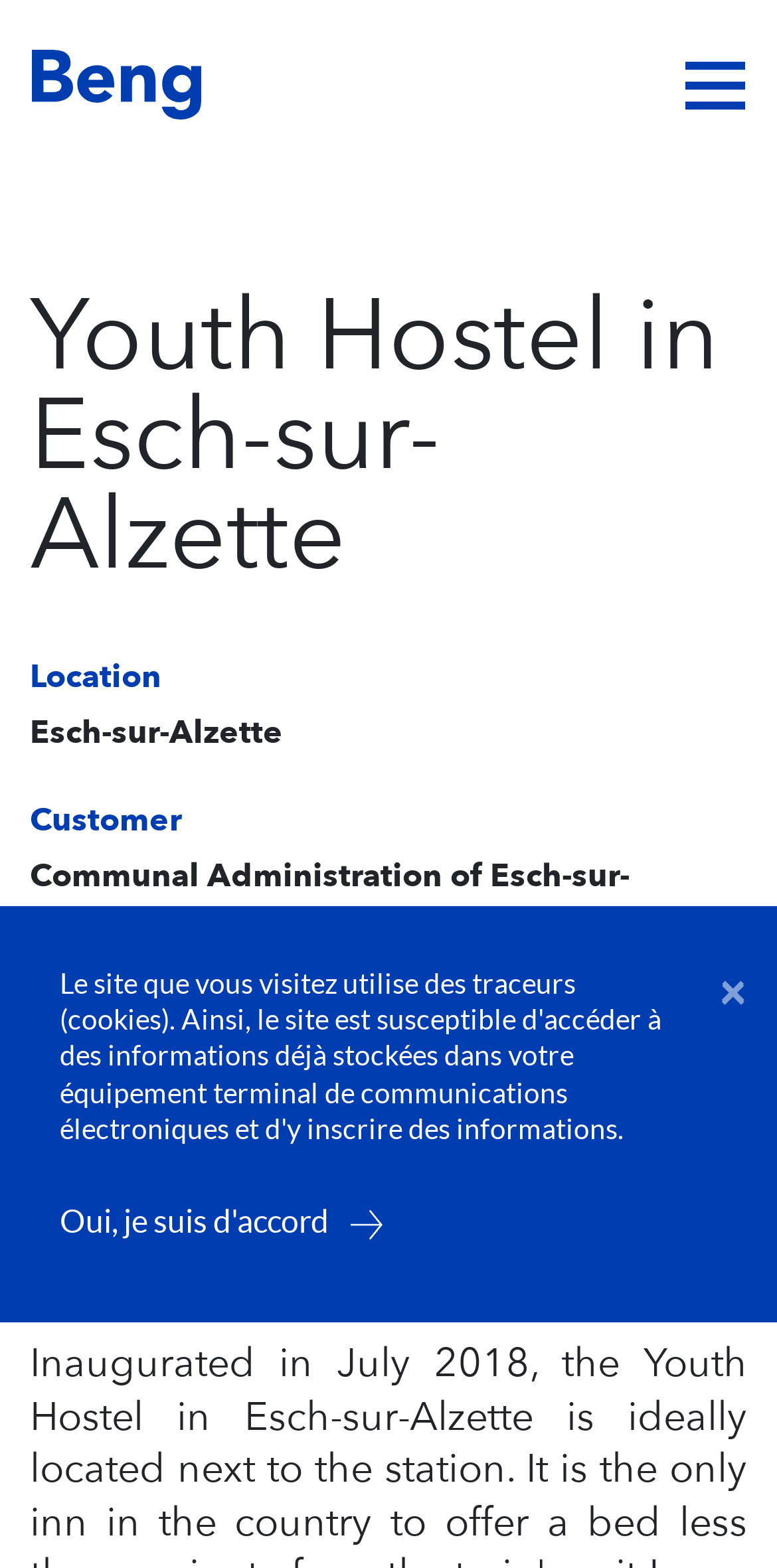What is the location of the Youth Hostel?
Refer to the image and answer the question using a single word or phrase.

Esch-sur-Alzette